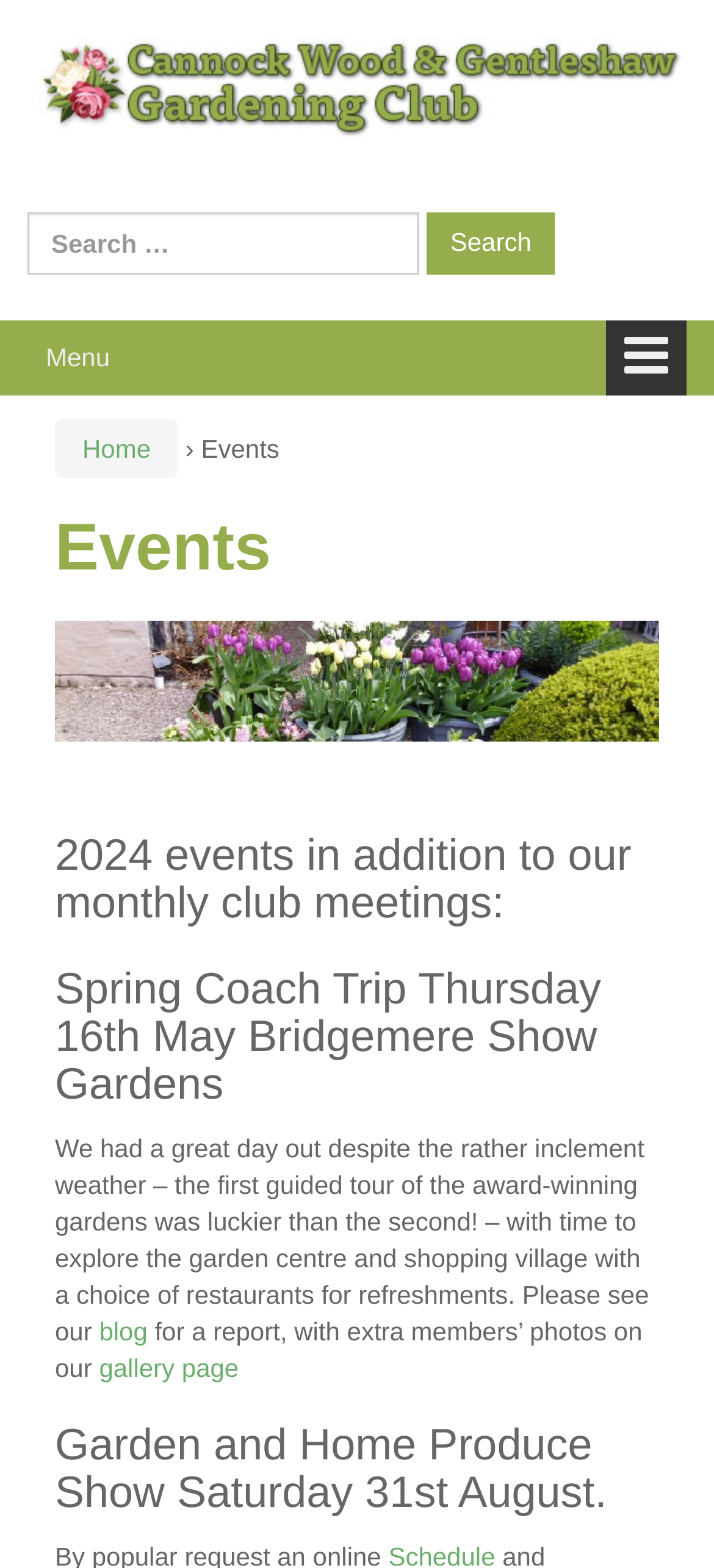Give the bounding box coordinates for this UI element: "Home". The coordinates should be four float numbers between 0 and 1, arranged as [left, top, right, bottom].

[0.115, 0.277, 0.211, 0.296]